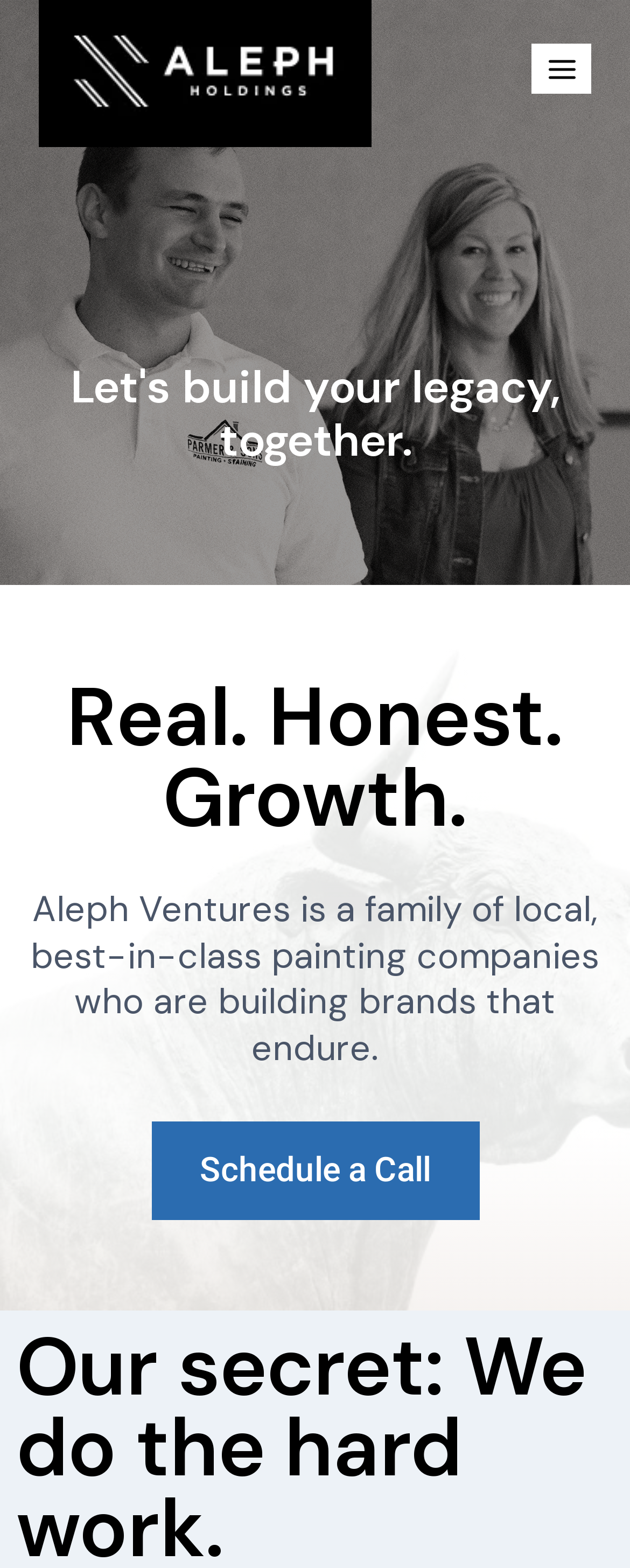Please find the bounding box for the UI element described by: "General".

None